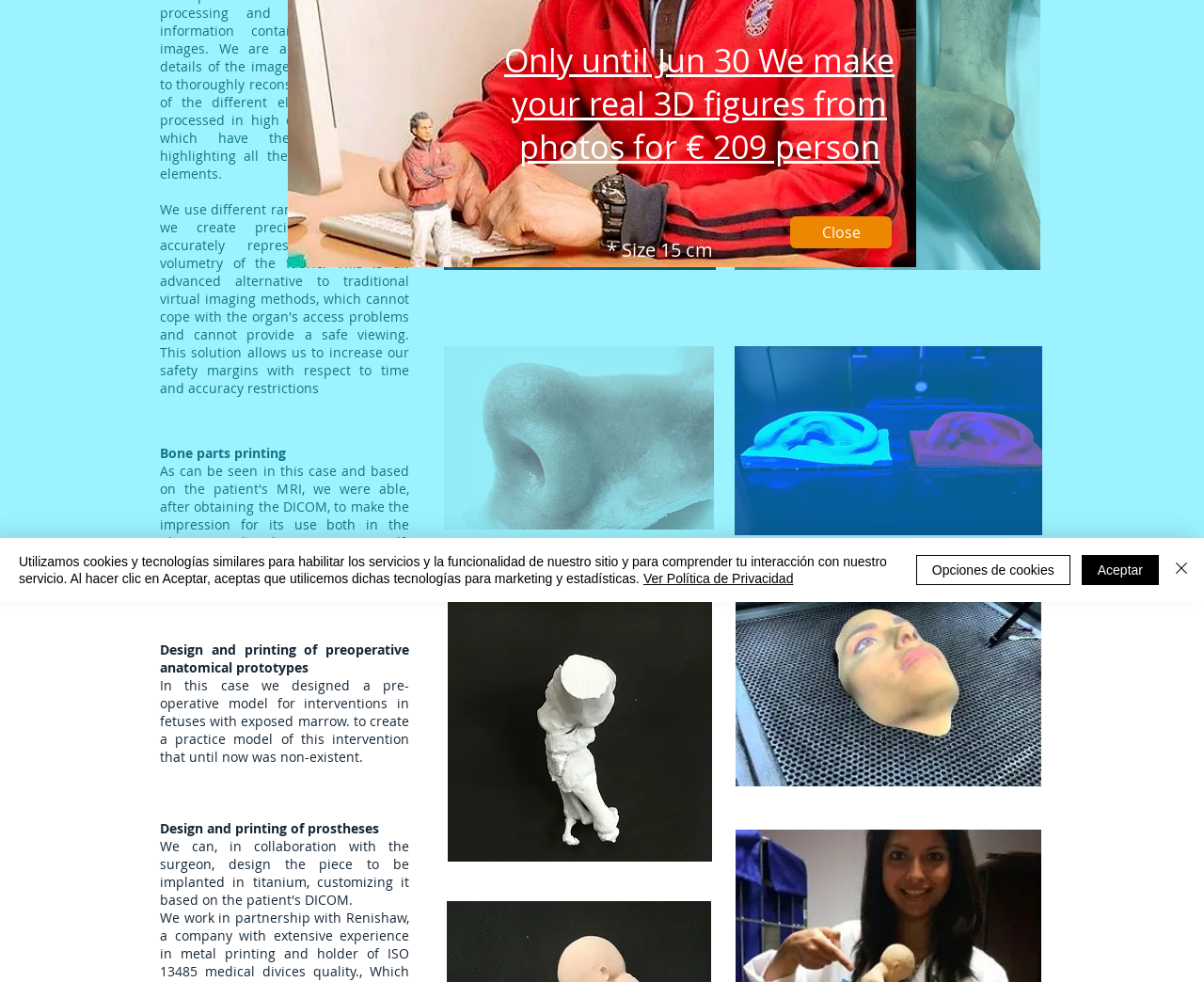Find the bounding box of the web element that fits this description: "aria-label="Cerrar"".

[0.972, 0.563, 0.991, 0.598]